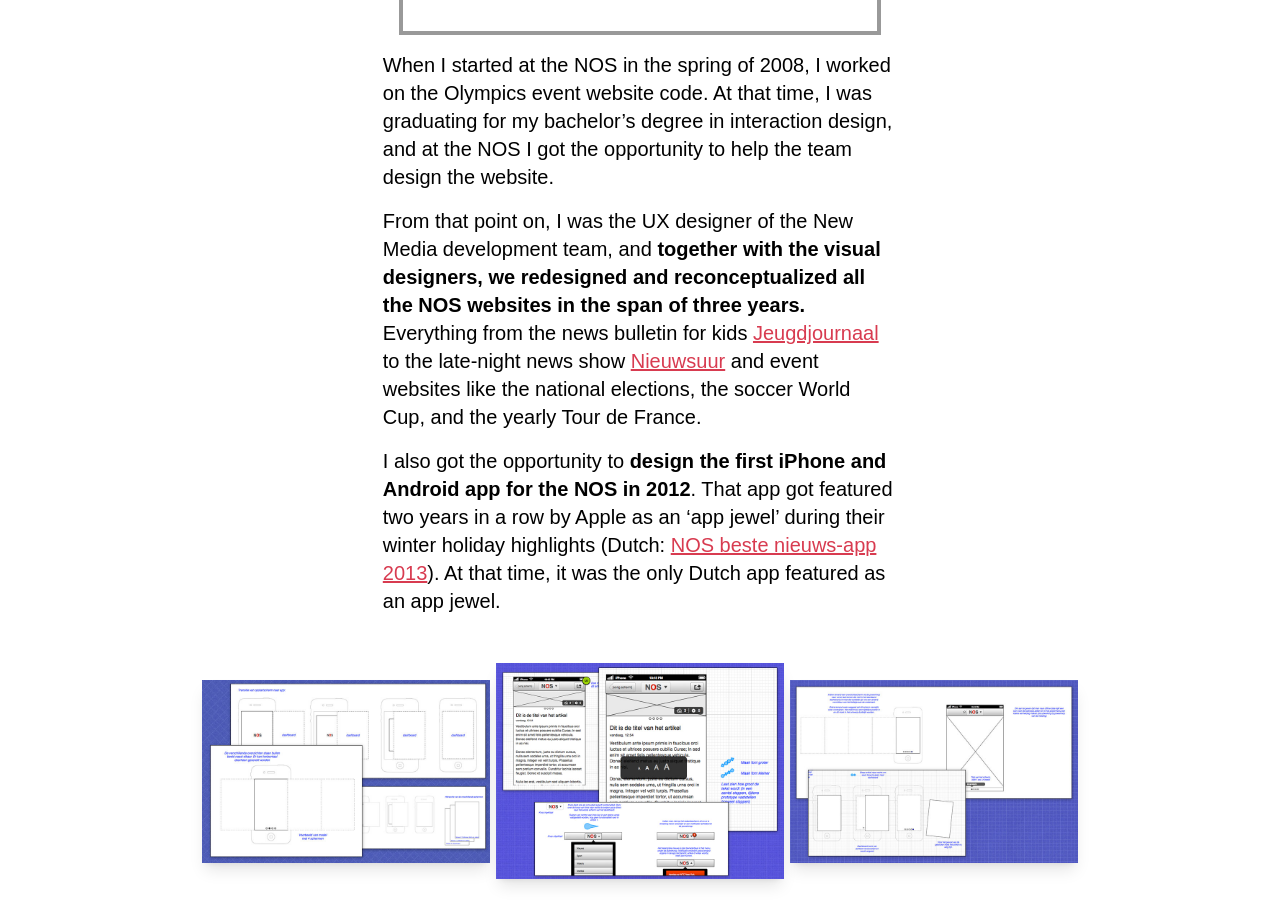Using the webpage screenshot, locate the HTML element that fits the following description and provide its bounding box: "Jeugdjournaal".

[0.588, 0.353, 0.686, 0.377]